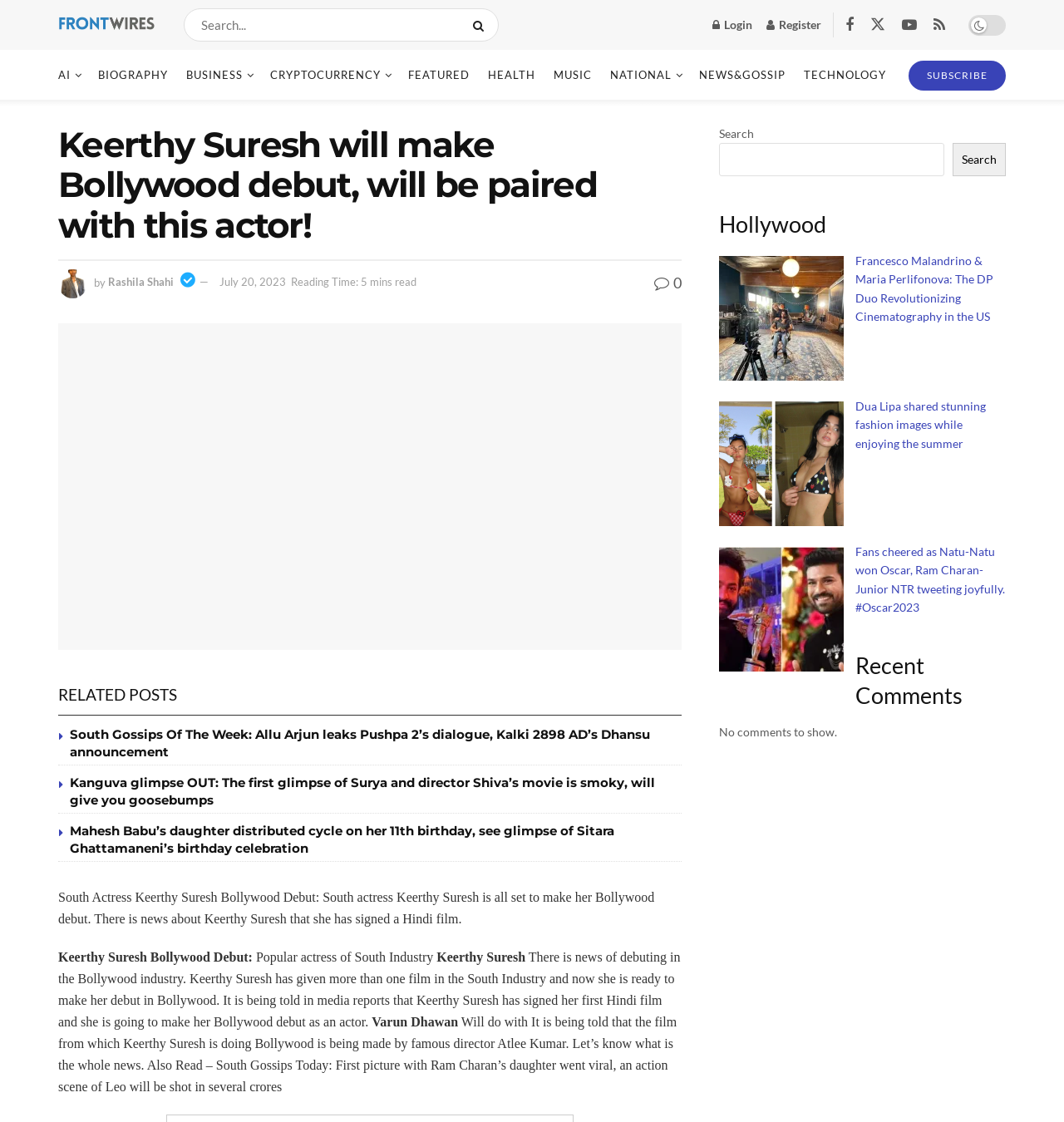Refer to the image and offer a detailed explanation in response to the question: How many minutes does it take to read the article?

The webpage content has a 'Reading Time' section that mentions it takes 5 minutes to read the article.